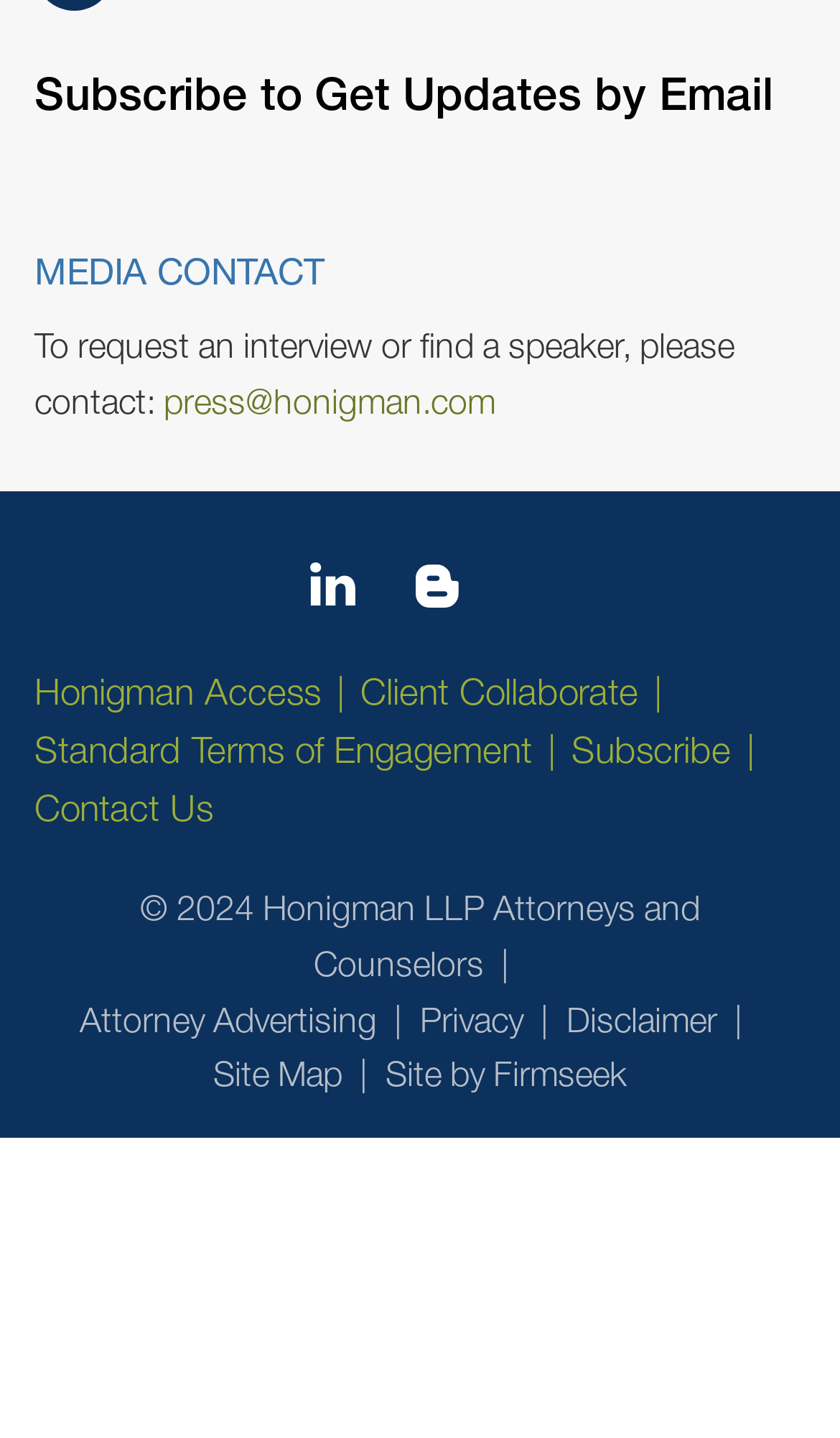Please determine the bounding box coordinates of the element to click in order to execute the following instruction: "Visit Honigman on LinkedIn". The coordinates should be four float numbers between 0 and 1, specified as [left, top, right, bottom].

[0.368, 0.391, 0.422, 0.433]